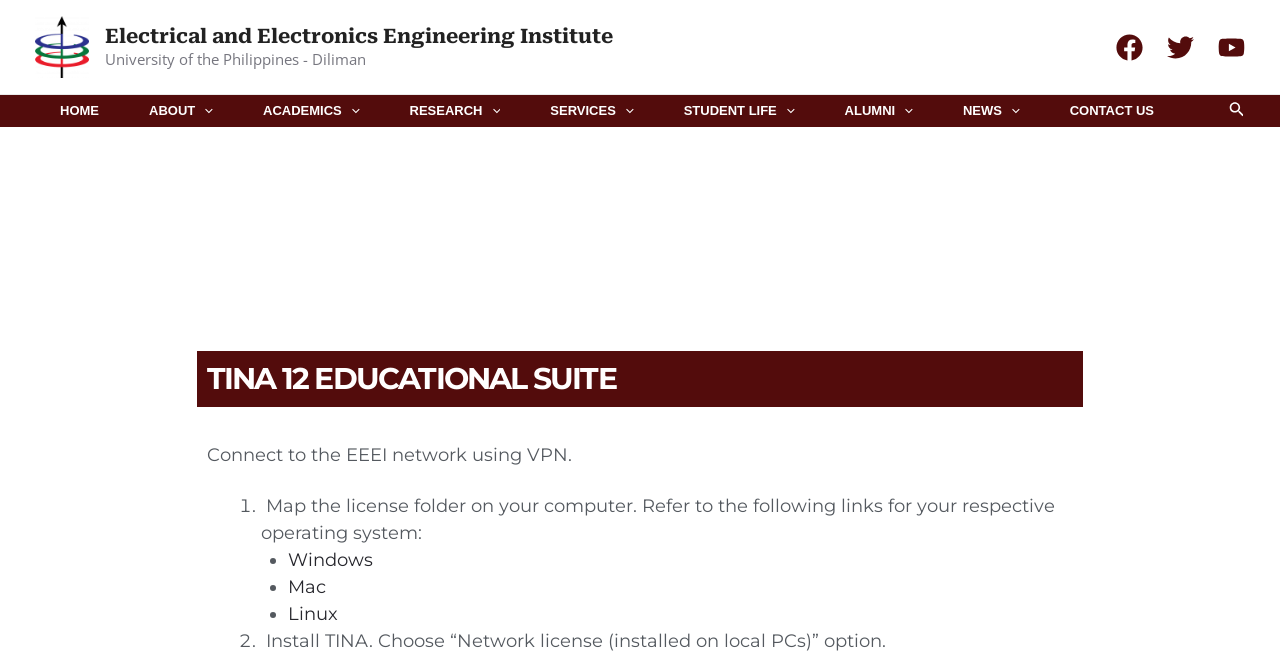What is the name of the institute?
Using the information from the image, provide a comprehensive answer to the question.

The name of the institute can be found in the top-left corner of the webpage, where it is written as 'Electrical and Electronics Engineering Institute' in a link and an image.